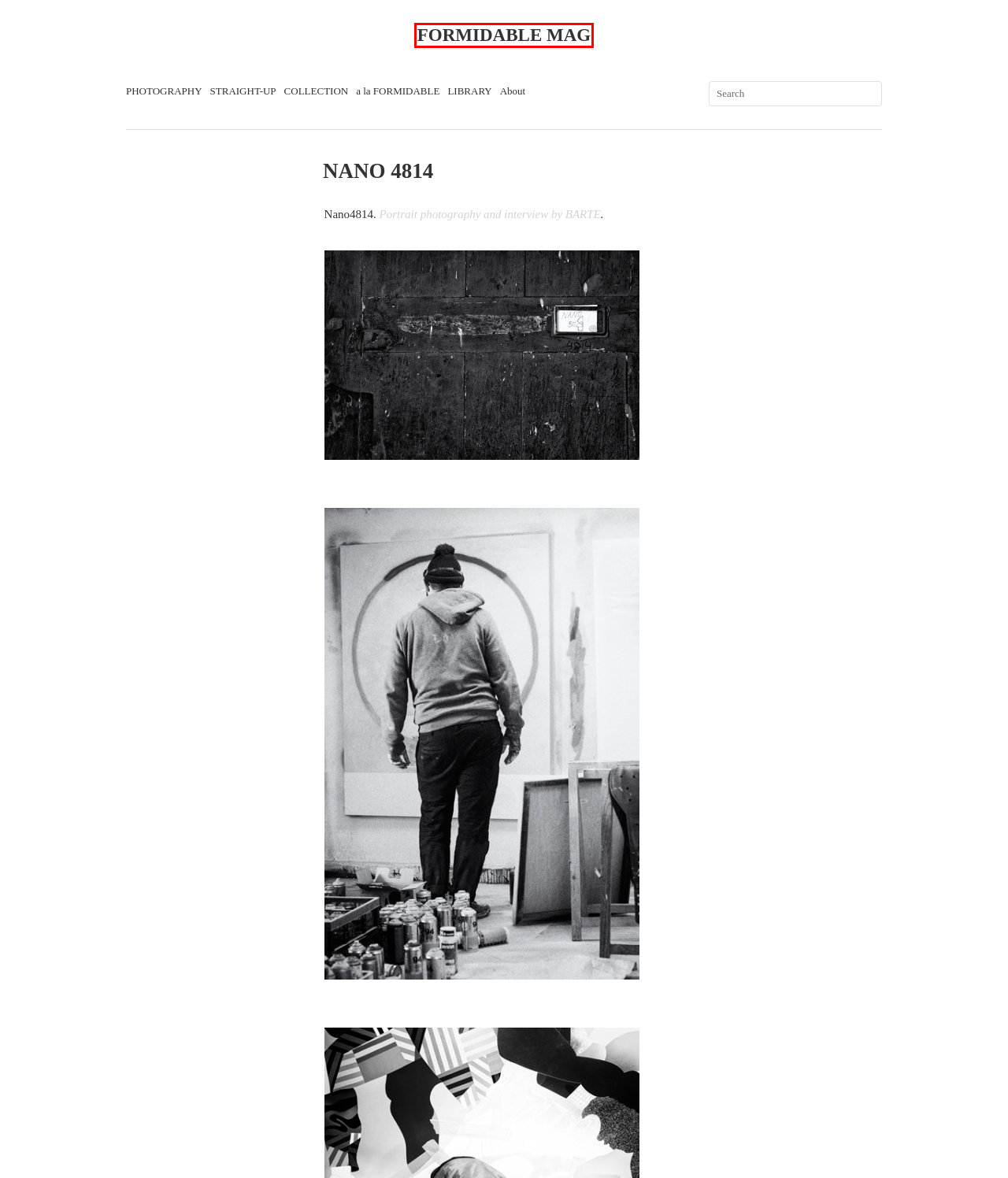Analyze the webpage screenshot with a red bounding box highlighting a UI element. Select the description that best matches the new webpage after clicking the highlighted element. Here are the options:
A. OKUDA - FORMIDABLE Mag - Art
B. a la FORMIDABLE - FORMIDABLE MAG
C. STRAIGHTUP - FORMIDABLE MAG
D. juan barte – fotografía / photography
E. PHOTOGRAPHY - FORMIDABLE MAG
F. About - FORMIDABLE magazine
G. COLLECTION - FORMIDABLE MAG
H. Formidable Magazine

H